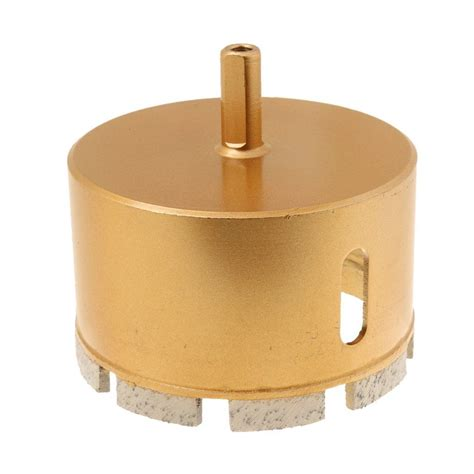What type of materials can the core bit cut through?
Using the screenshot, give a one-word or short phrase answer.

Concrete and masonry